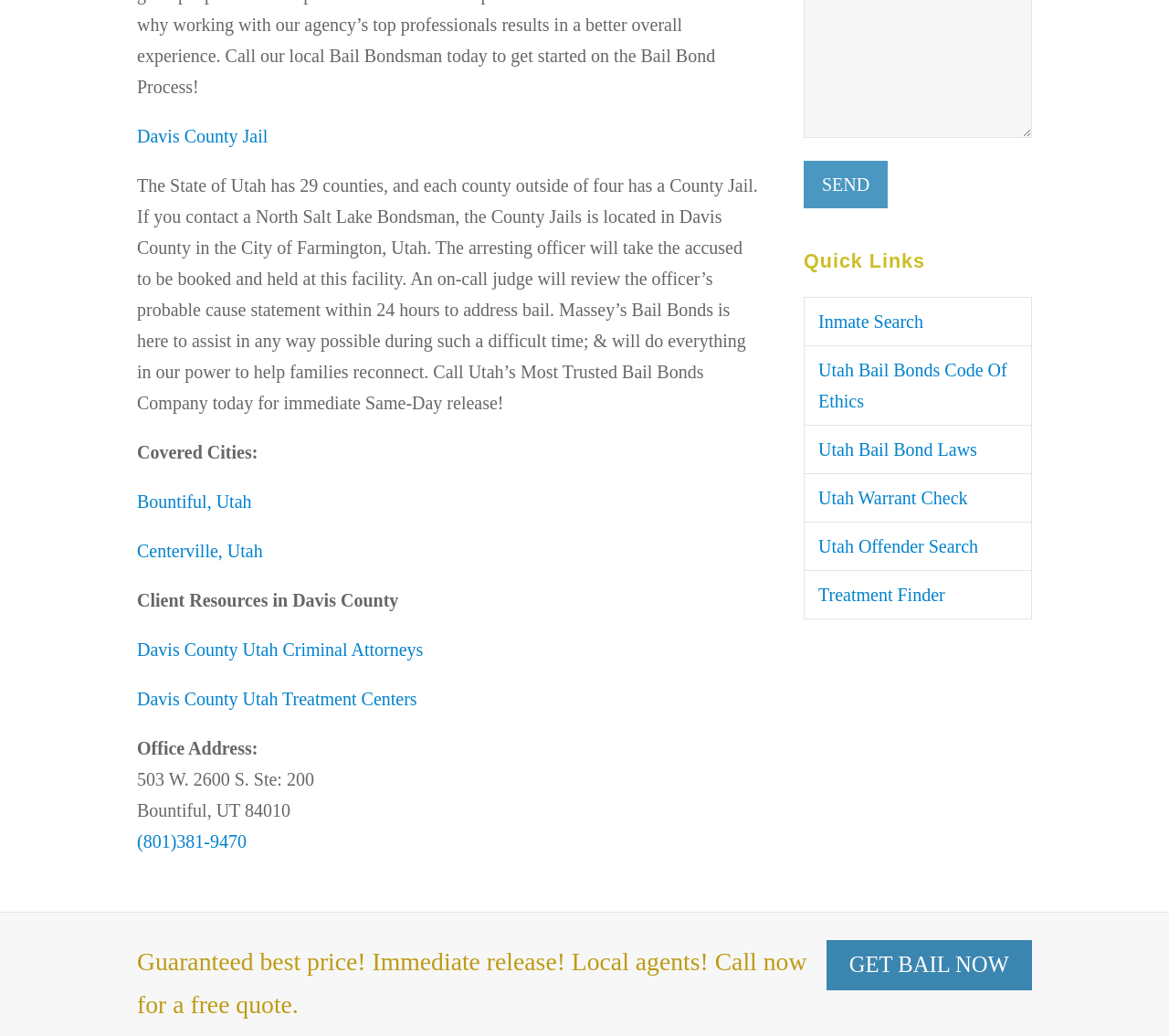Please find and report the bounding box coordinates of the element to click in order to perform the following action: "Click the 'Davis County Jail' link". The coordinates should be expressed as four float numbers between 0 and 1, in the format [left, top, right, bottom].

[0.117, 0.122, 0.229, 0.141]